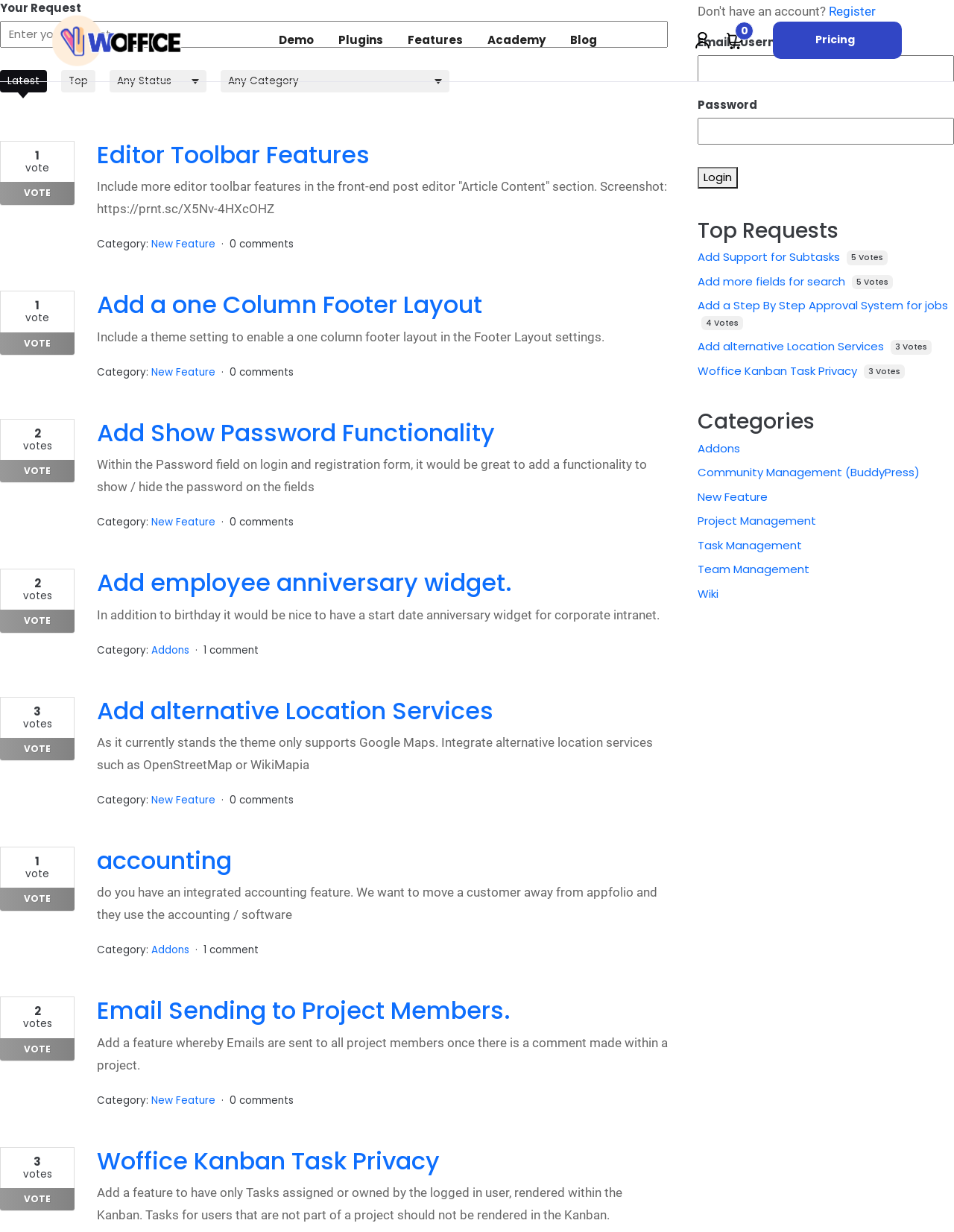How many comments does the last feature request have?
Please provide a comprehensive answer based on the visual information in the image.

I looked at the last article on the webpage and found the text '1 comment' indicating that the last feature request has 1 comment.